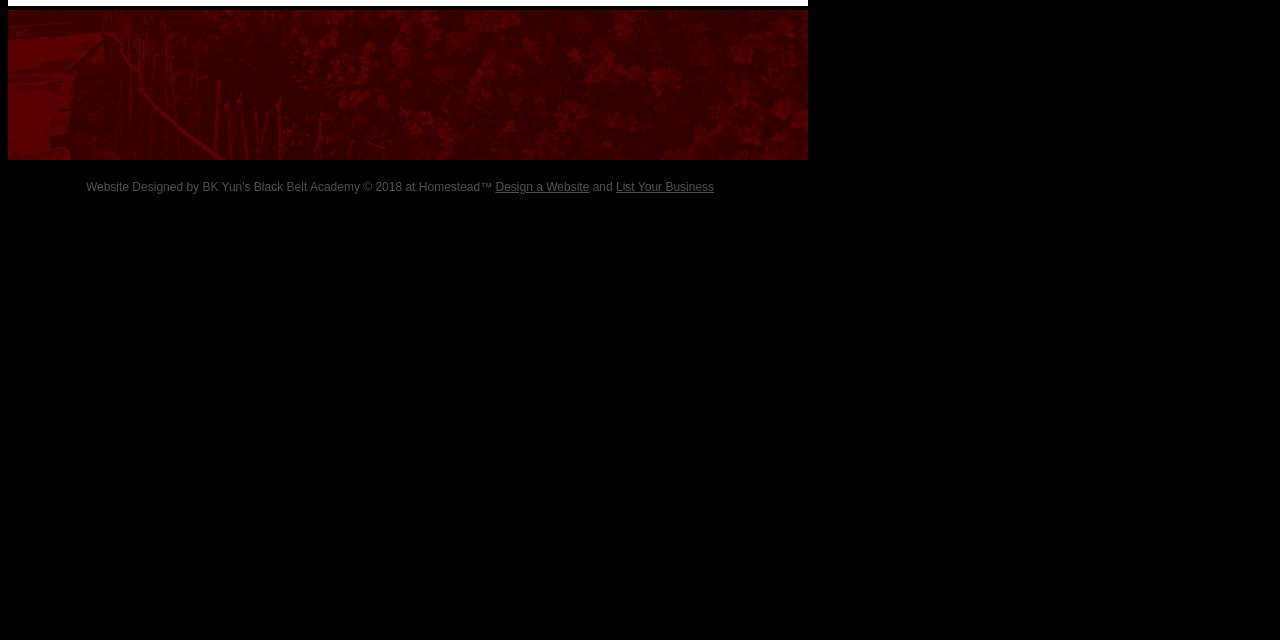Given the element description "Porsche 911 Carrera" in the screenshot, predict the bounding box coordinates of that UI element.

None